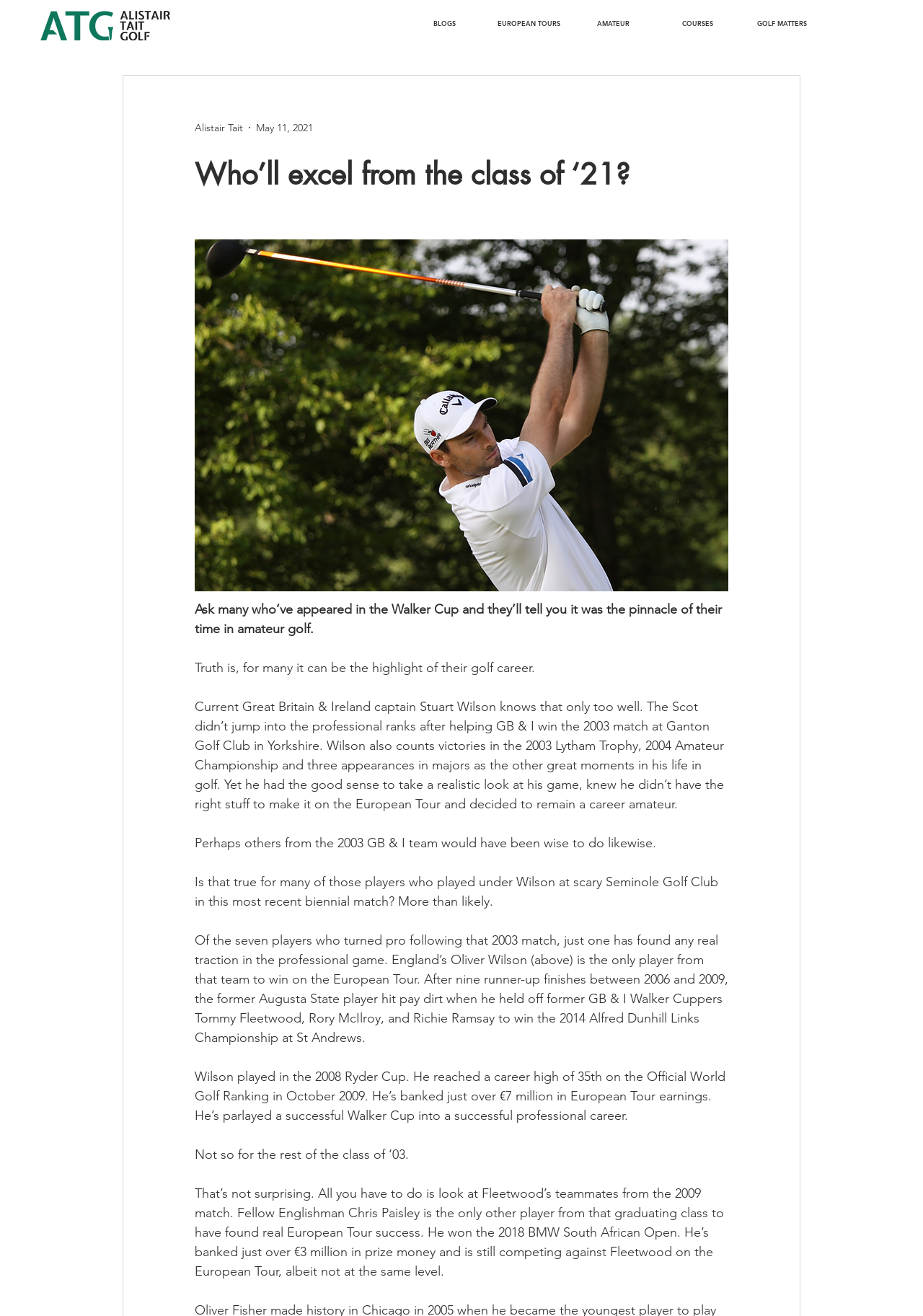Who is the captain of Great Britain & Ireland mentioned in the article?
Provide a detailed and well-explained answer to the question.

The article mentions Stuart Wilson as the captain of Great Britain & Ireland, who won the 2003 match at Ganton Golf Club in Yorkshire.